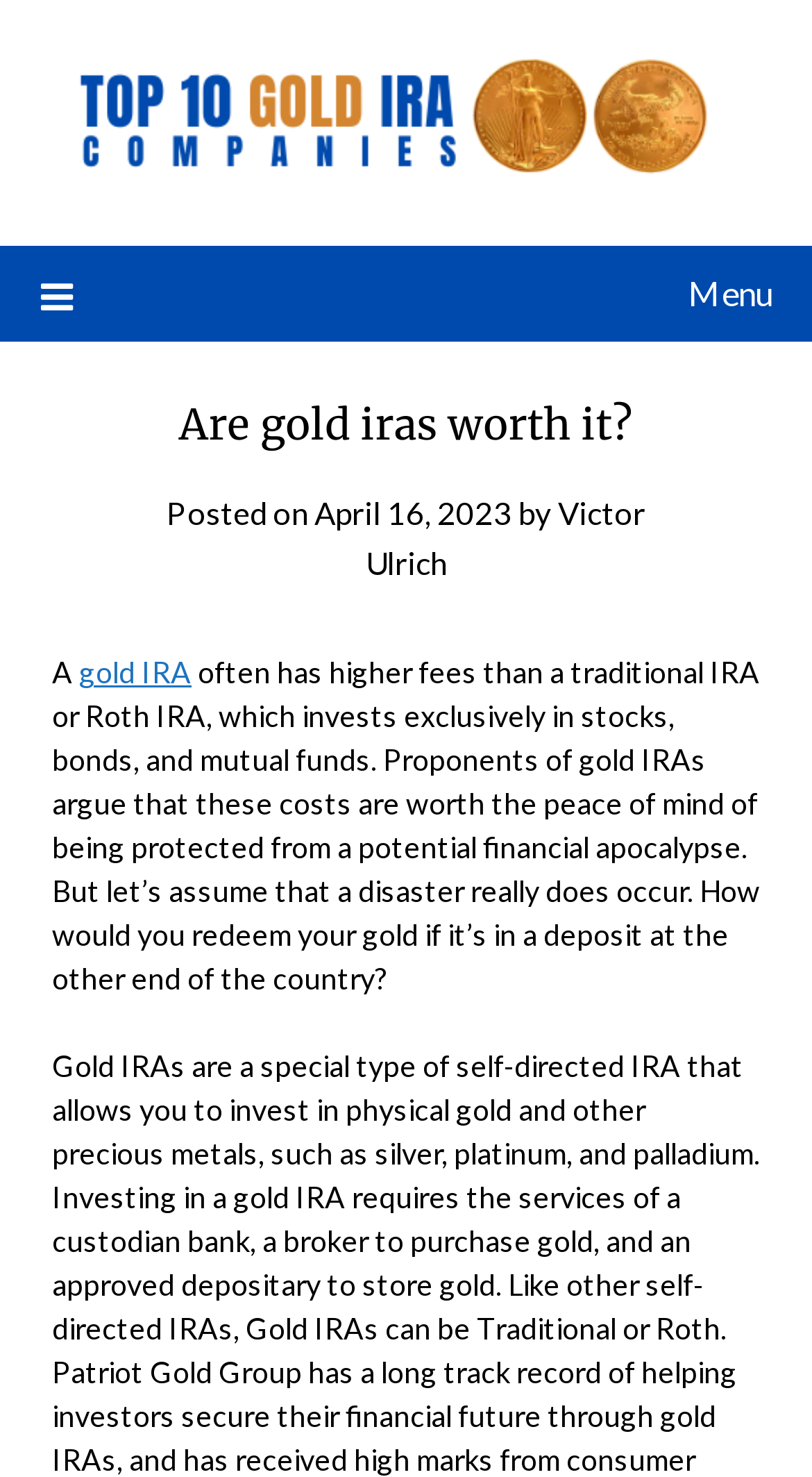Who wrote the article?
Use the image to answer the question with a single word or phrase.

Victor Ulrich